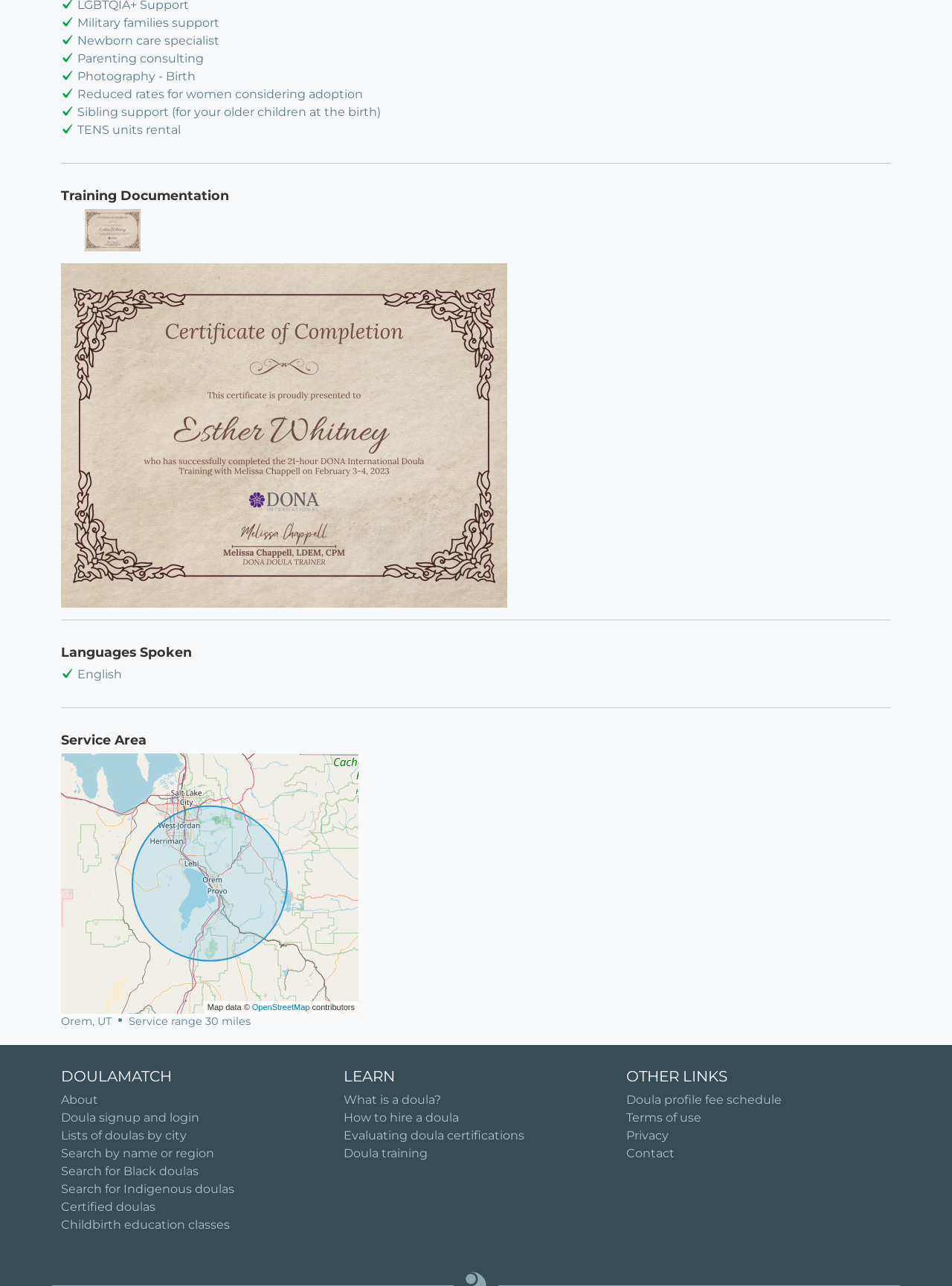Bounding box coordinates are specified in the format (top-left x, top-left y, bottom-right x, bottom-right y). All values are floating point numbers bounded between 0 and 1. Please provide the bounding box coordinate of the region this sentence describes: Doula signup and login

[0.064, 0.863, 0.209, 0.874]